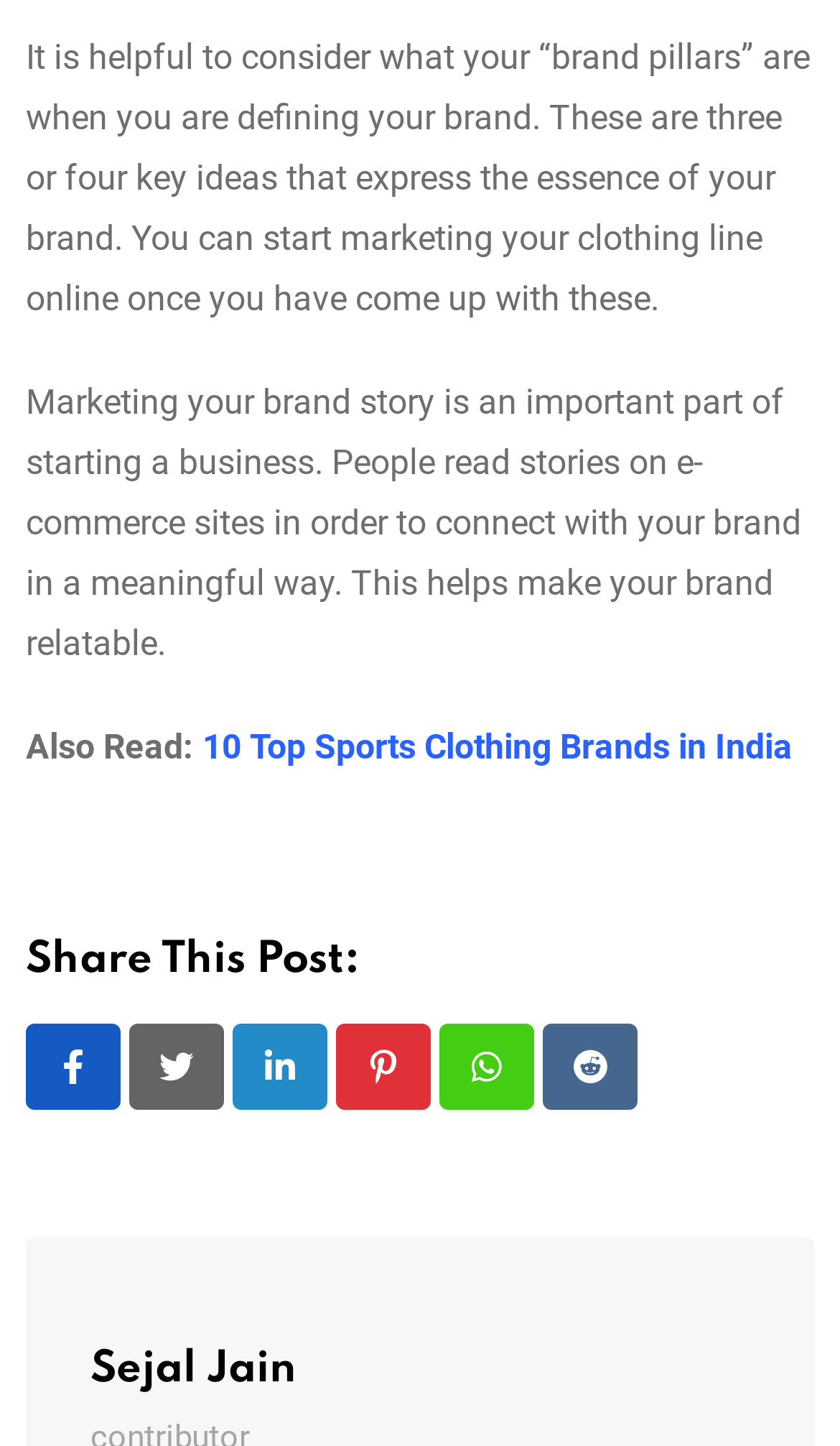Answer the question below using just one word or a short phrase: 
What can be done with a clothing line once brand pillars are defined?

Market online